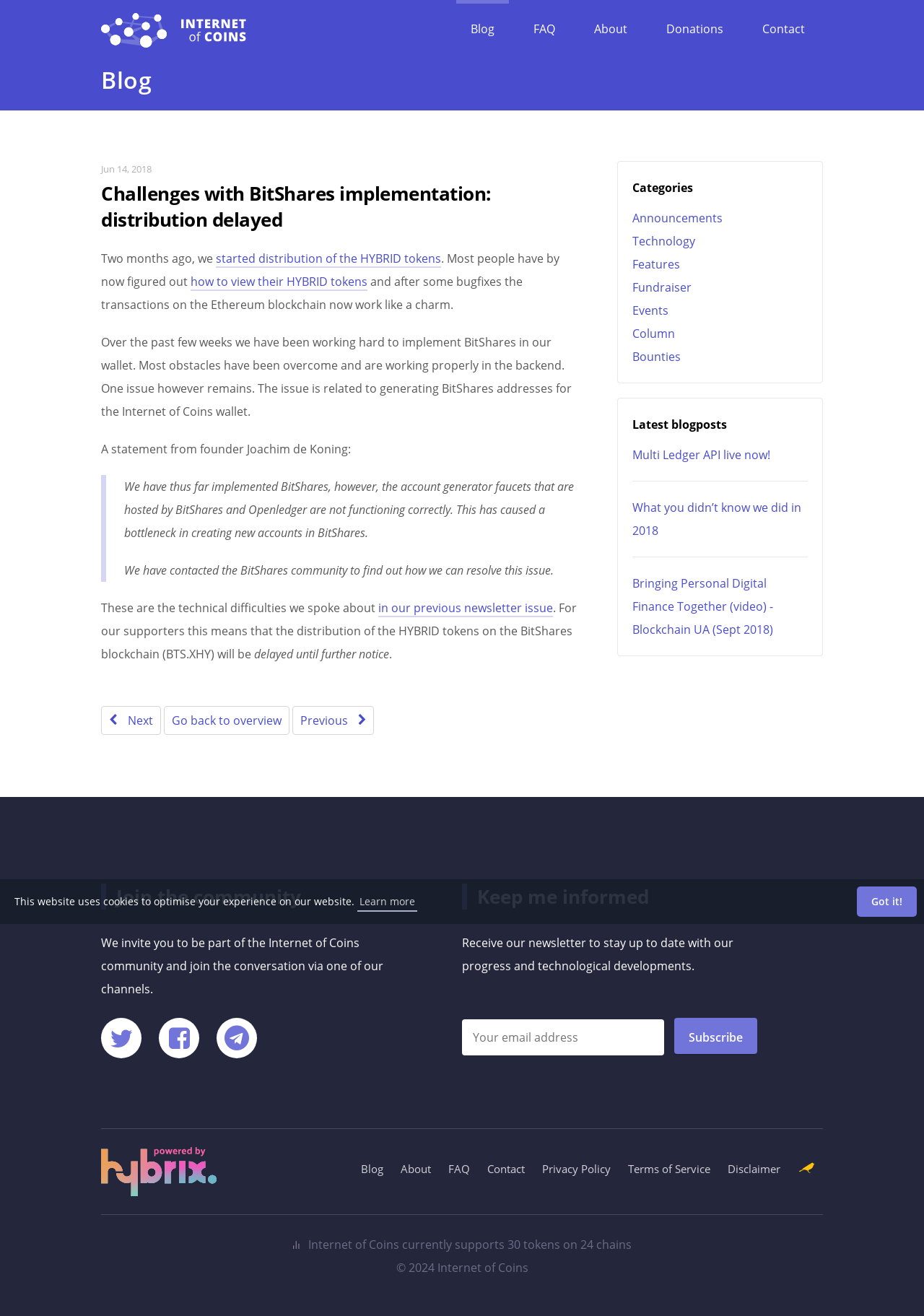Given the description: "Learn more", determine the bounding box coordinates of the UI element. The coordinates should be formatted as four float numbers between 0 and 1, [left, top, right, bottom].

[0.387, 0.677, 0.451, 0.693]